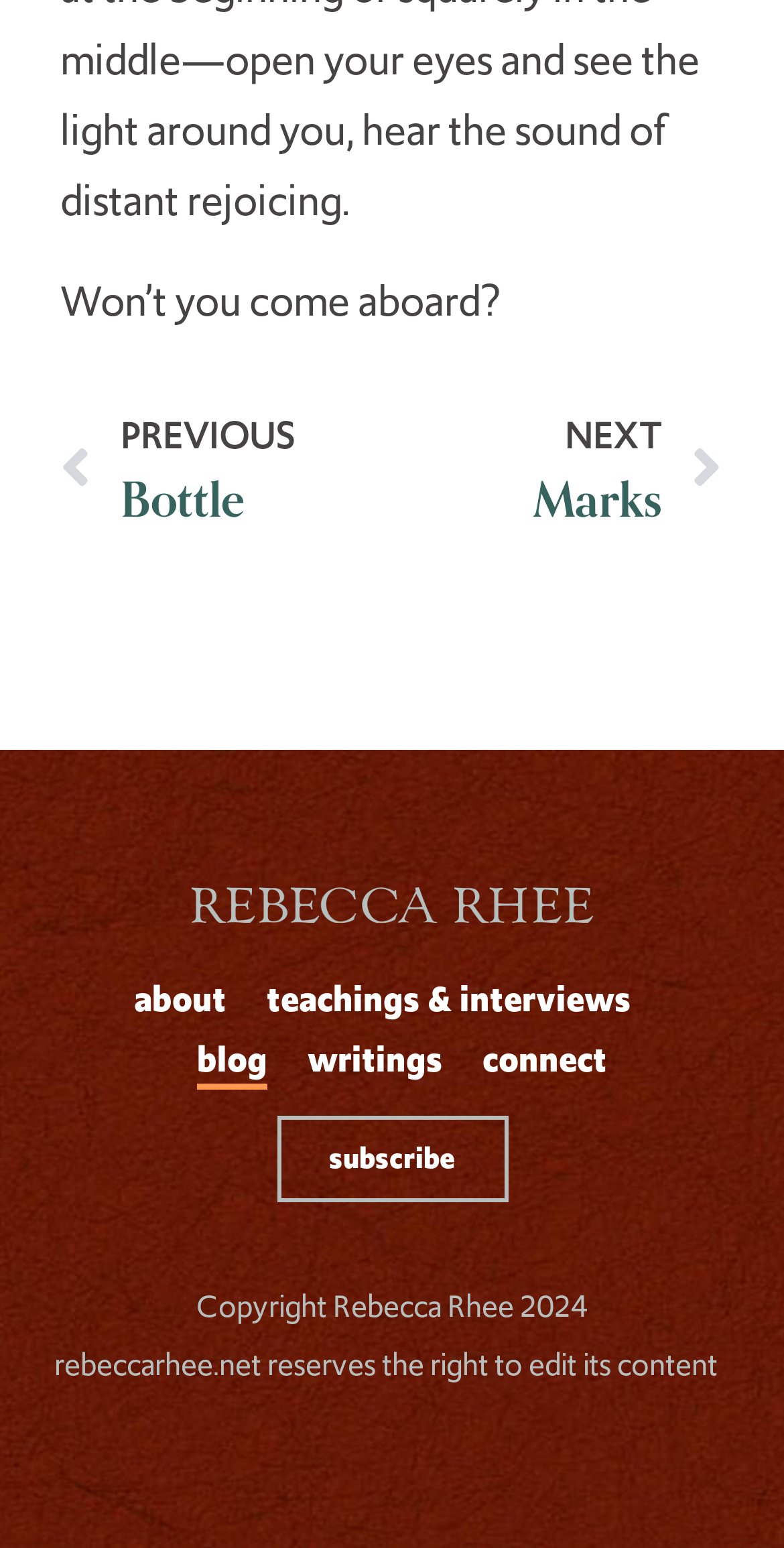Show me the bounding box coordinates of the clickable region to achieve the task as per the instruction: "subscribe to the newsletter".

[0.353, 0.721, 0.647, 0.777]